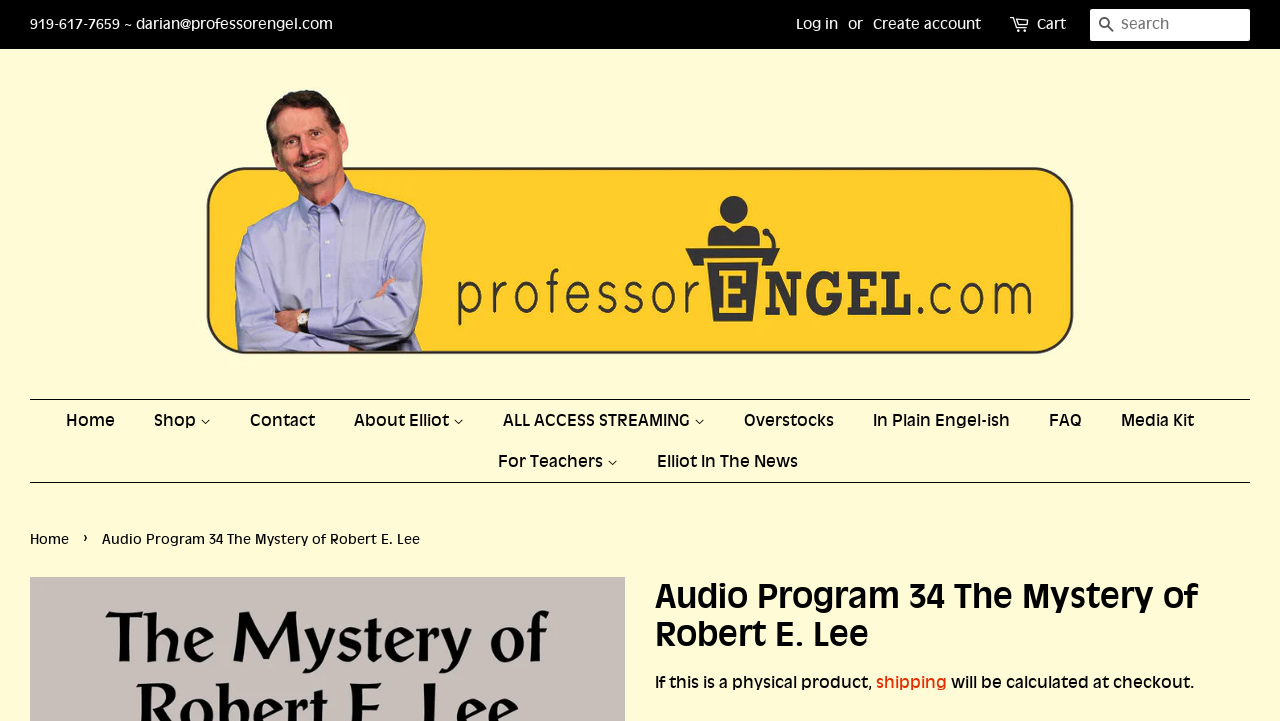Indicate the bounding box coordinates of the clickable region to achieve the following instruction: "Open search."

None